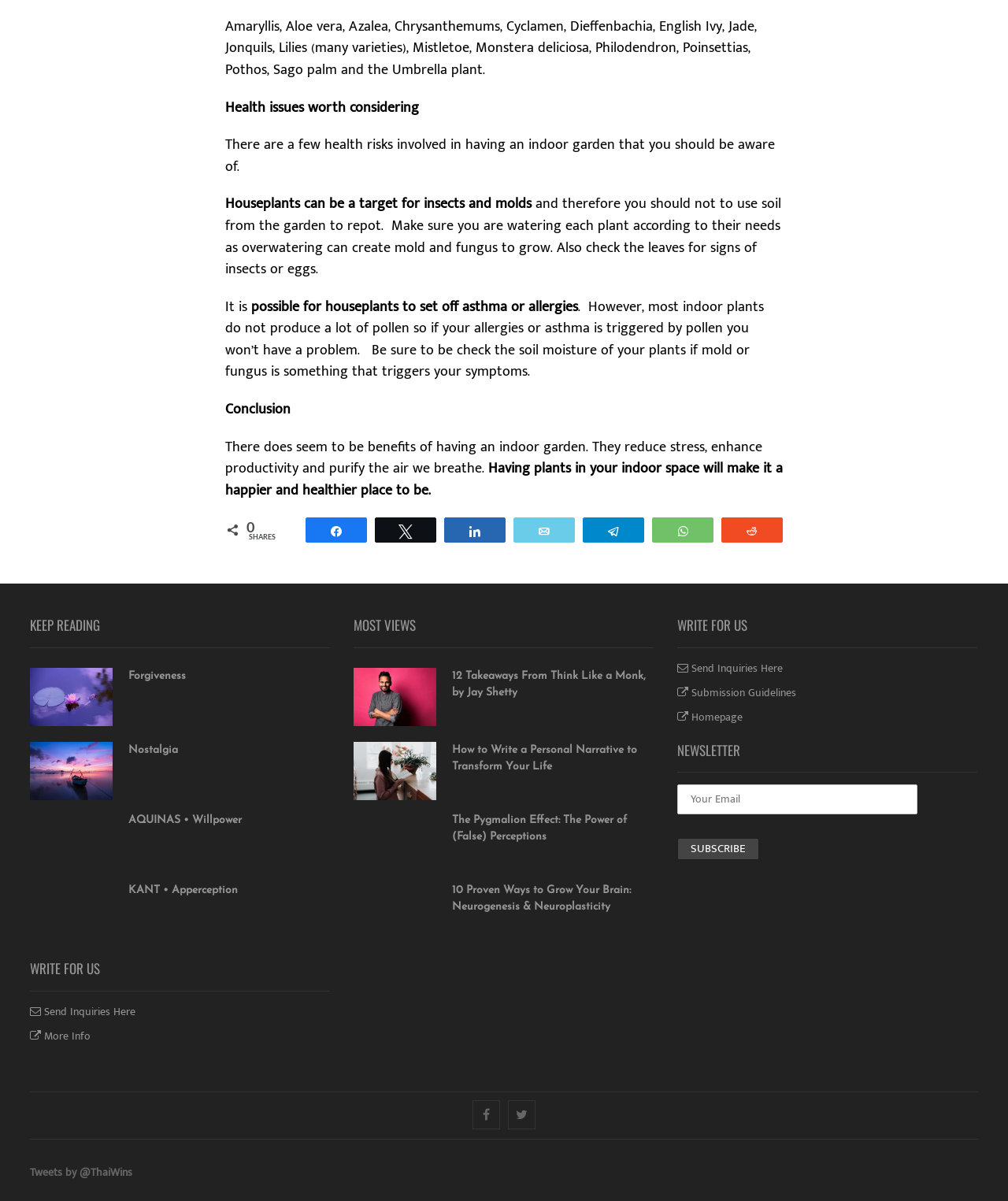What is the purpose of the 'SHARES' section?
Provide a detailed and well-explained answer to the question.

The 'SHARES' section provides links to various social media platforms, allowing users to share the article with others.